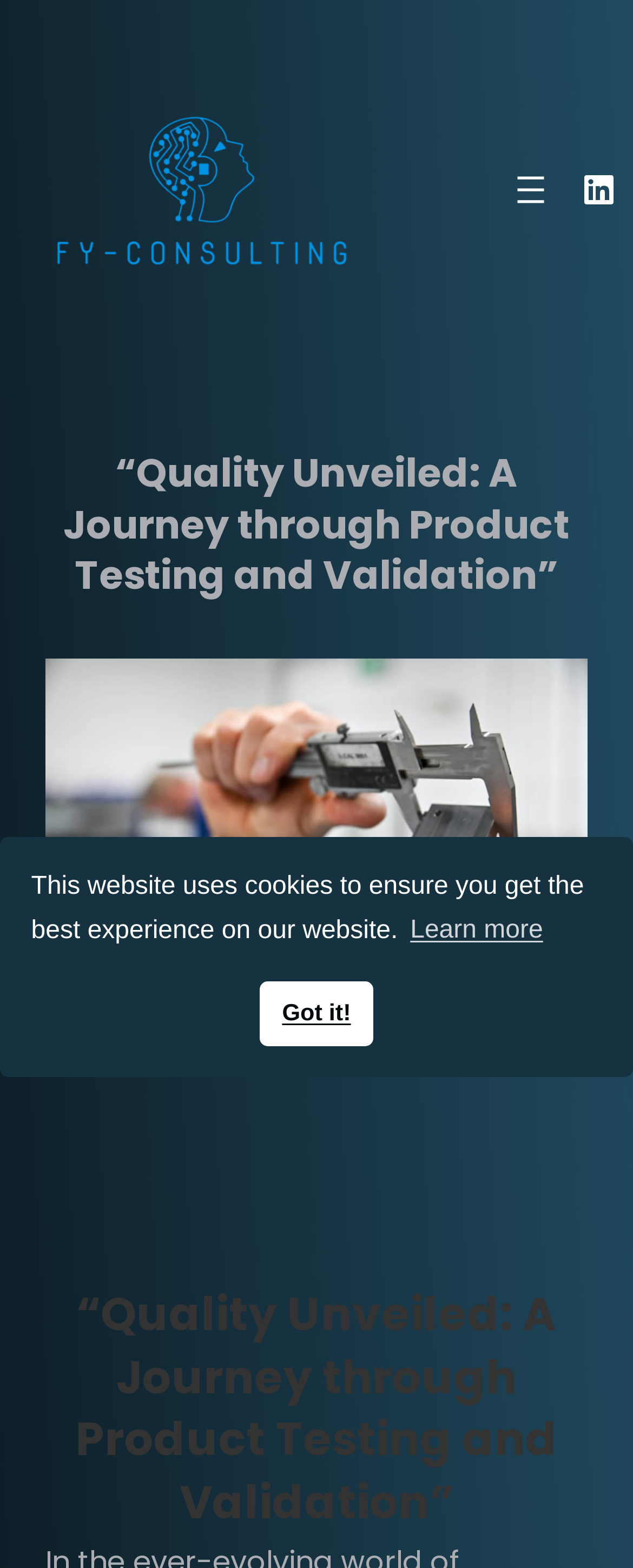What is the position of the figure element?
Please give a detailed and elaborate answer to the question.

By comparing the y1 and y2 coordinates of the figure element and the main heading element, I determined that the figure element is positioned below the main heading.